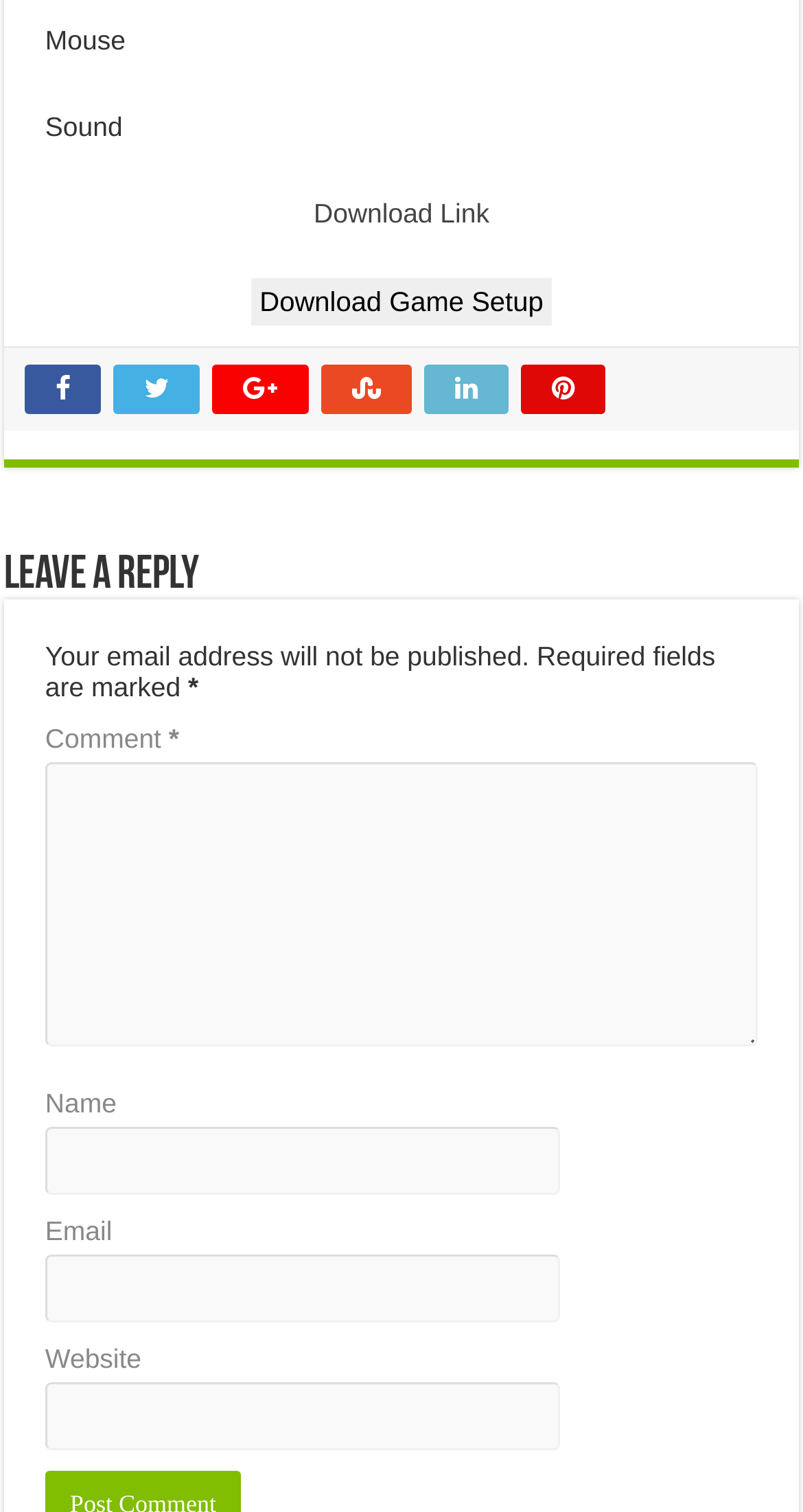Identify the coordinates of the bounding box for the element described below: "Twitter". Return the coordinates as four float numbers between 0 and 1: [left, top, right, bottom].

[0.141, 0.241, 0.249, 0.274]